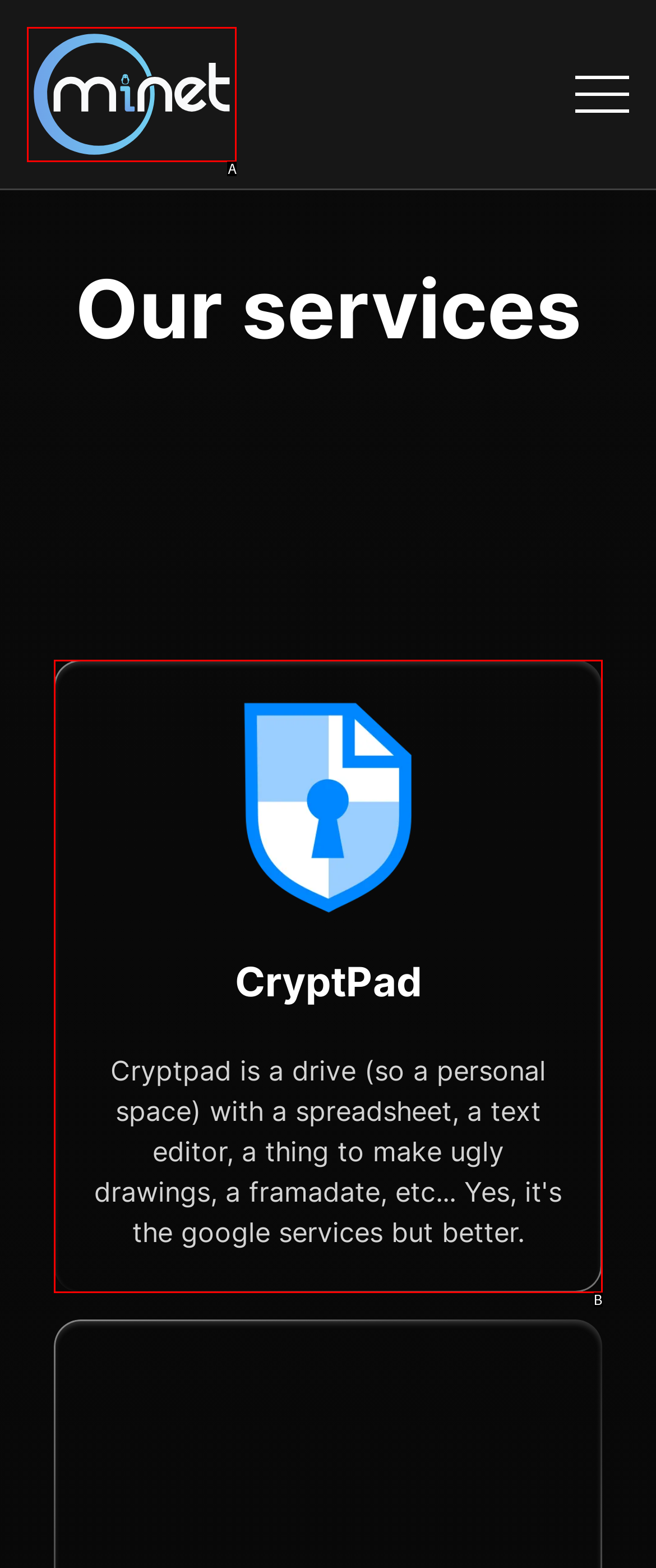From the provided options, pick the HTML element that matches the description: Message Board. Respond with the letter corresponding to your choice.

None